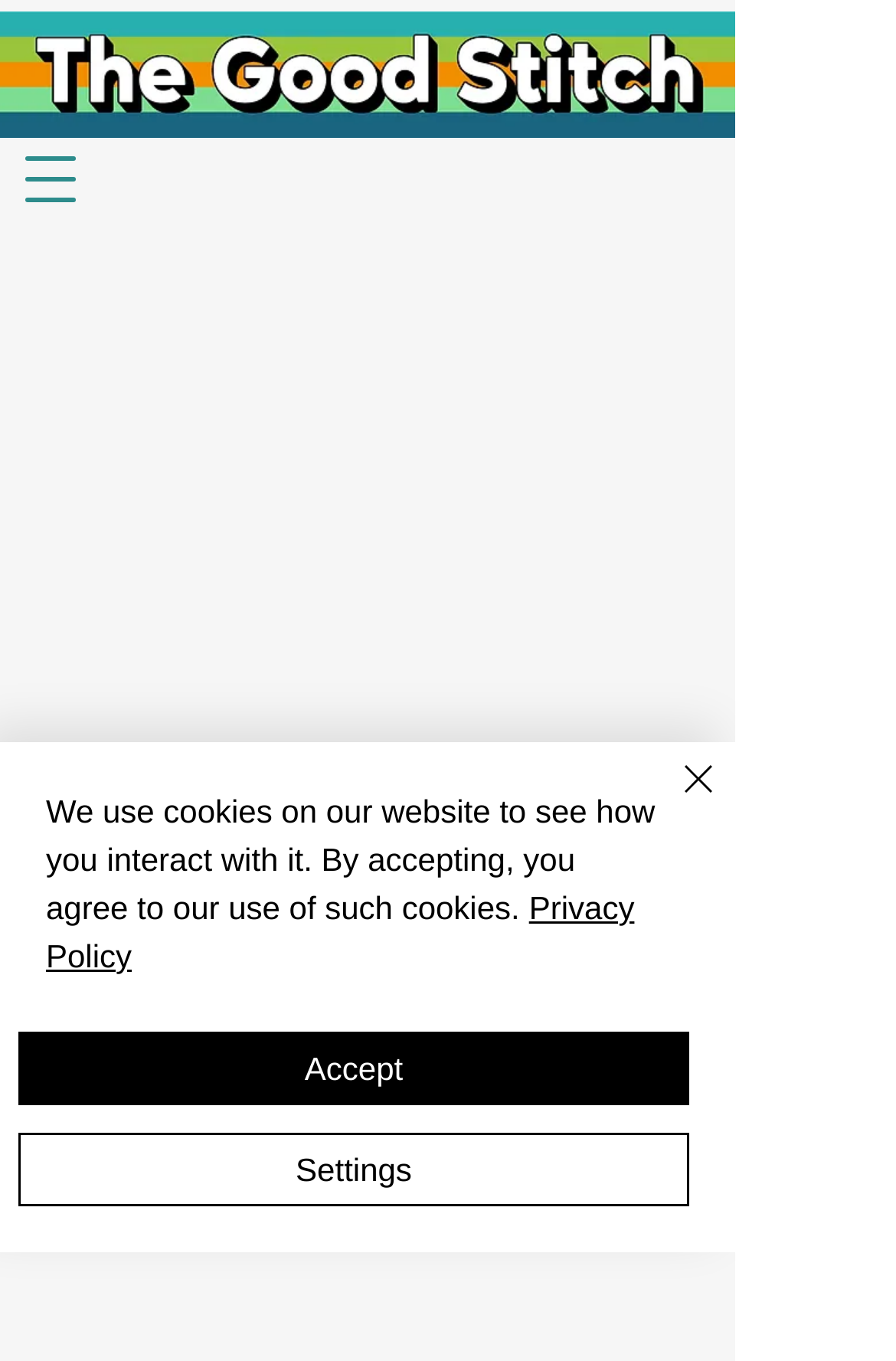Give a concise answer of one word or phrase to the question: 
What is the text of the link in the alert section?

Privacy Policy